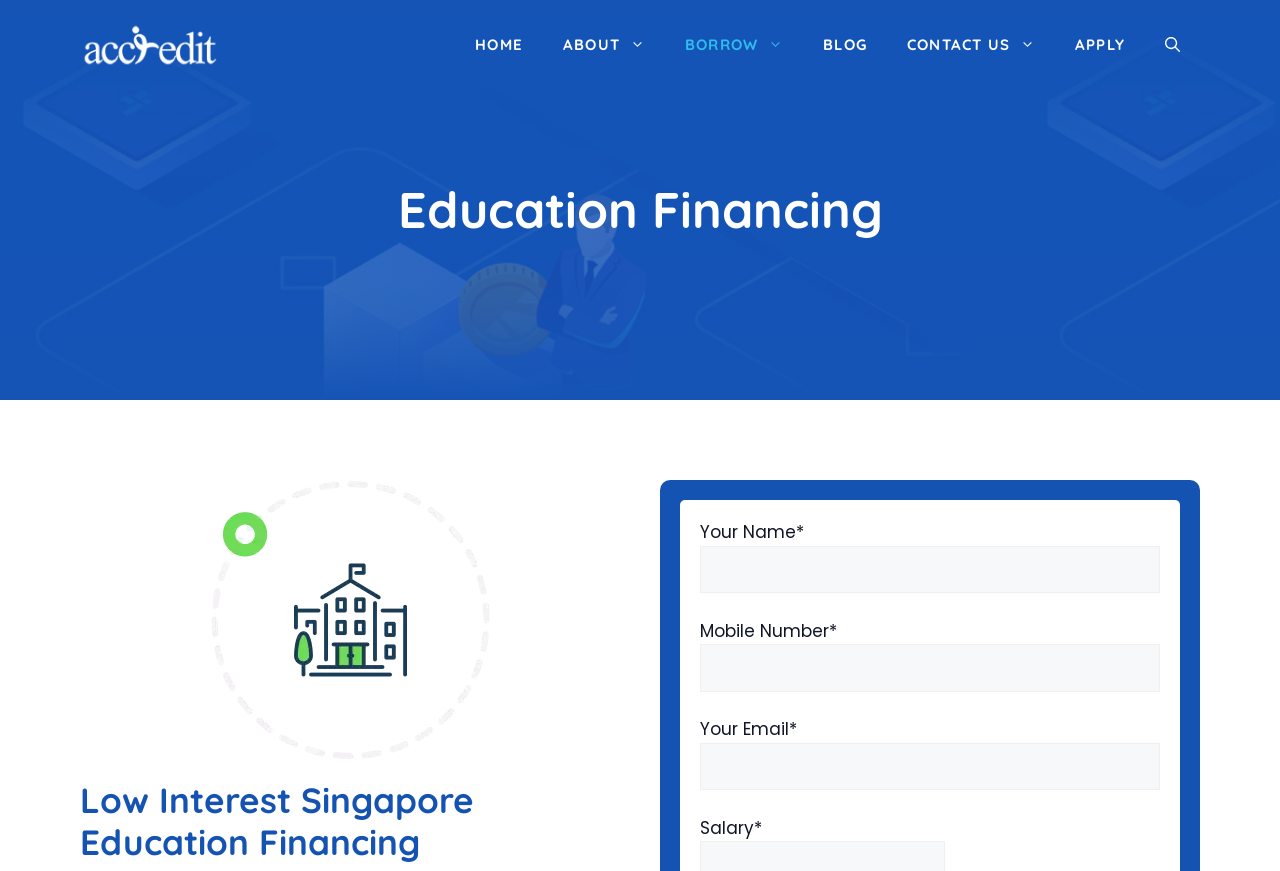Show the bounding box coordinates of the region that should be clicked to follow the instruction: "Click on the 'HOME' link."

[0.356, 0.023, 0.424, 0.08]